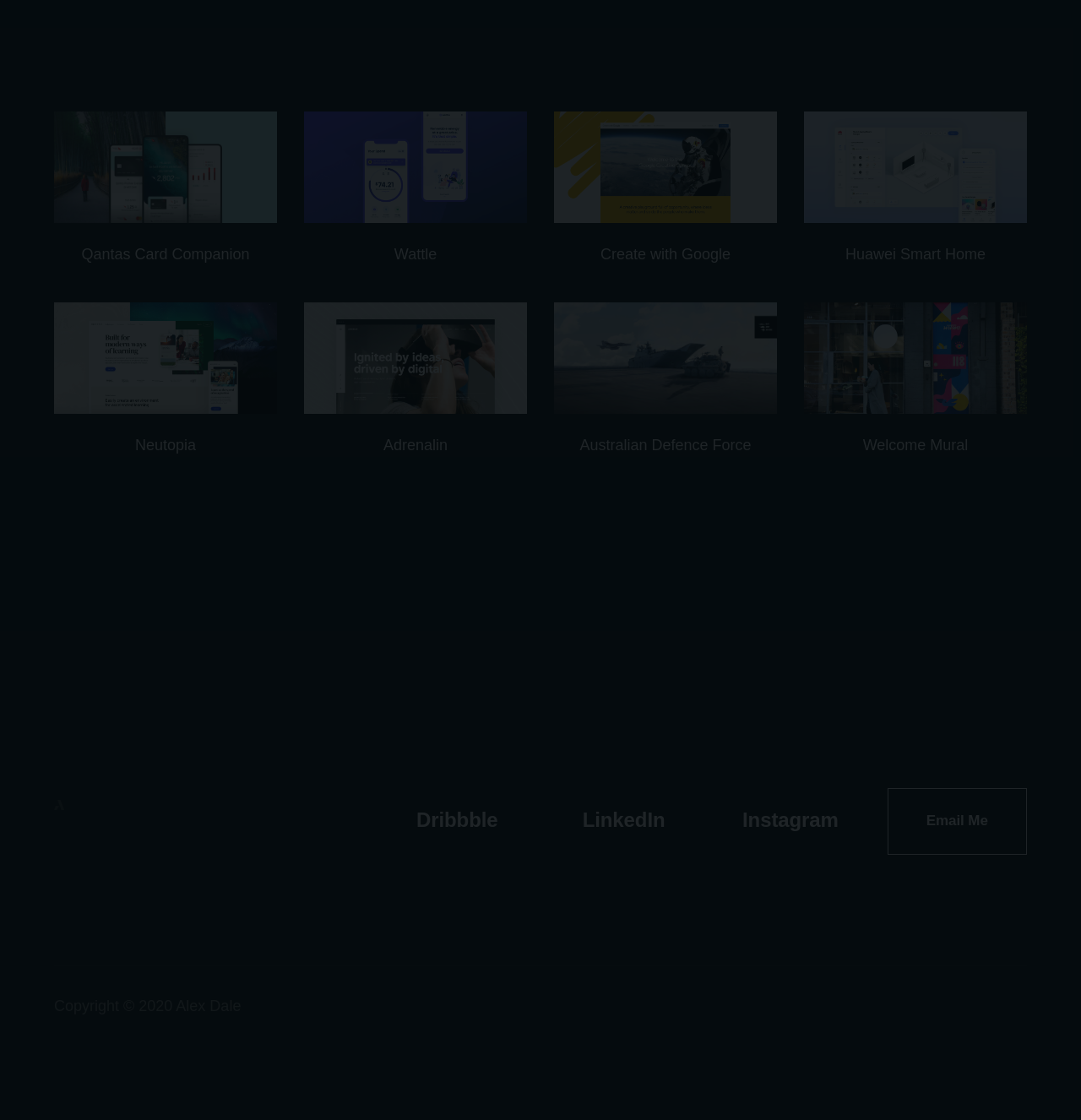Based on the element description Email Me, identify the bounding box coordinates for the UI element. The coordinates should be in the format (top-left x, top-left y, bottom-right x, bottom-right y) and within the 0 to 1 range.

[0.822, 0.705, 0.949, 0.762]